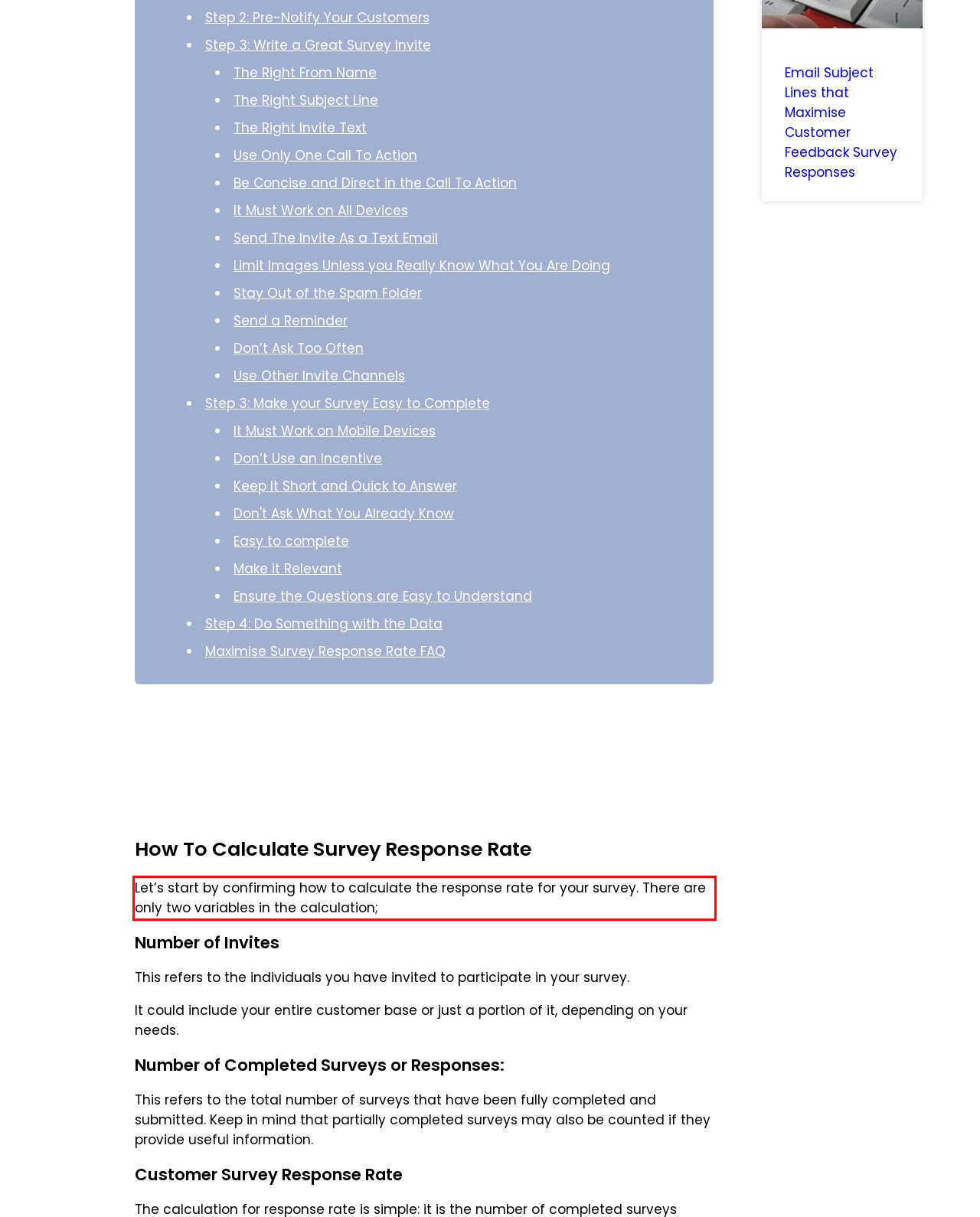View the screenshot of the webpage and identify the UI element surrounded by a red bounding box. Extract the text contained within this red bounding box.

Let’s start by confirming how to calculate the response rate for your survey. There are only two variables in the calculation;